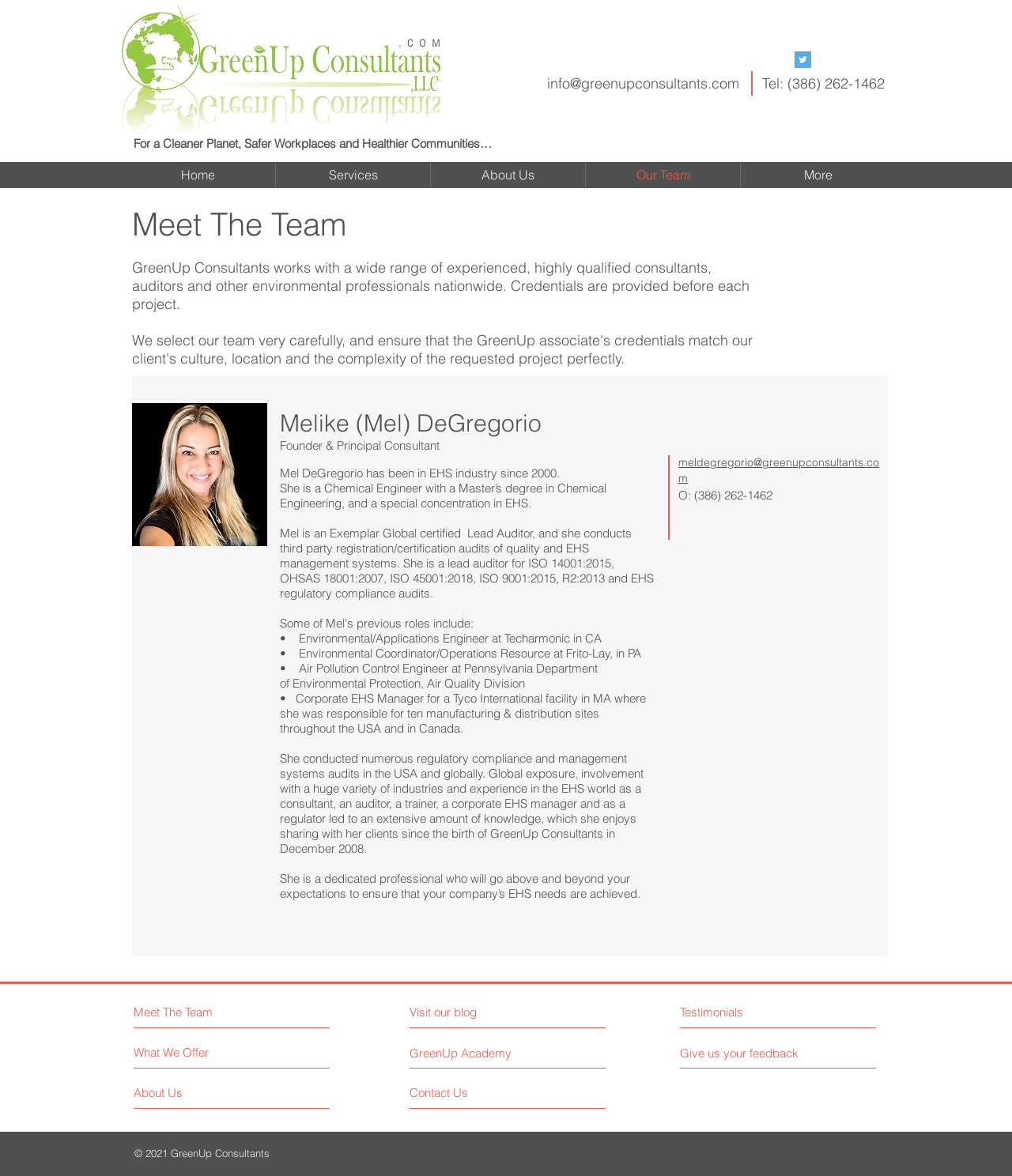Identify the bounding box coordinates necessary to click and complete the given instruction: "Visit the blog".

[0.405, 0.854, 0.541, 0.868]